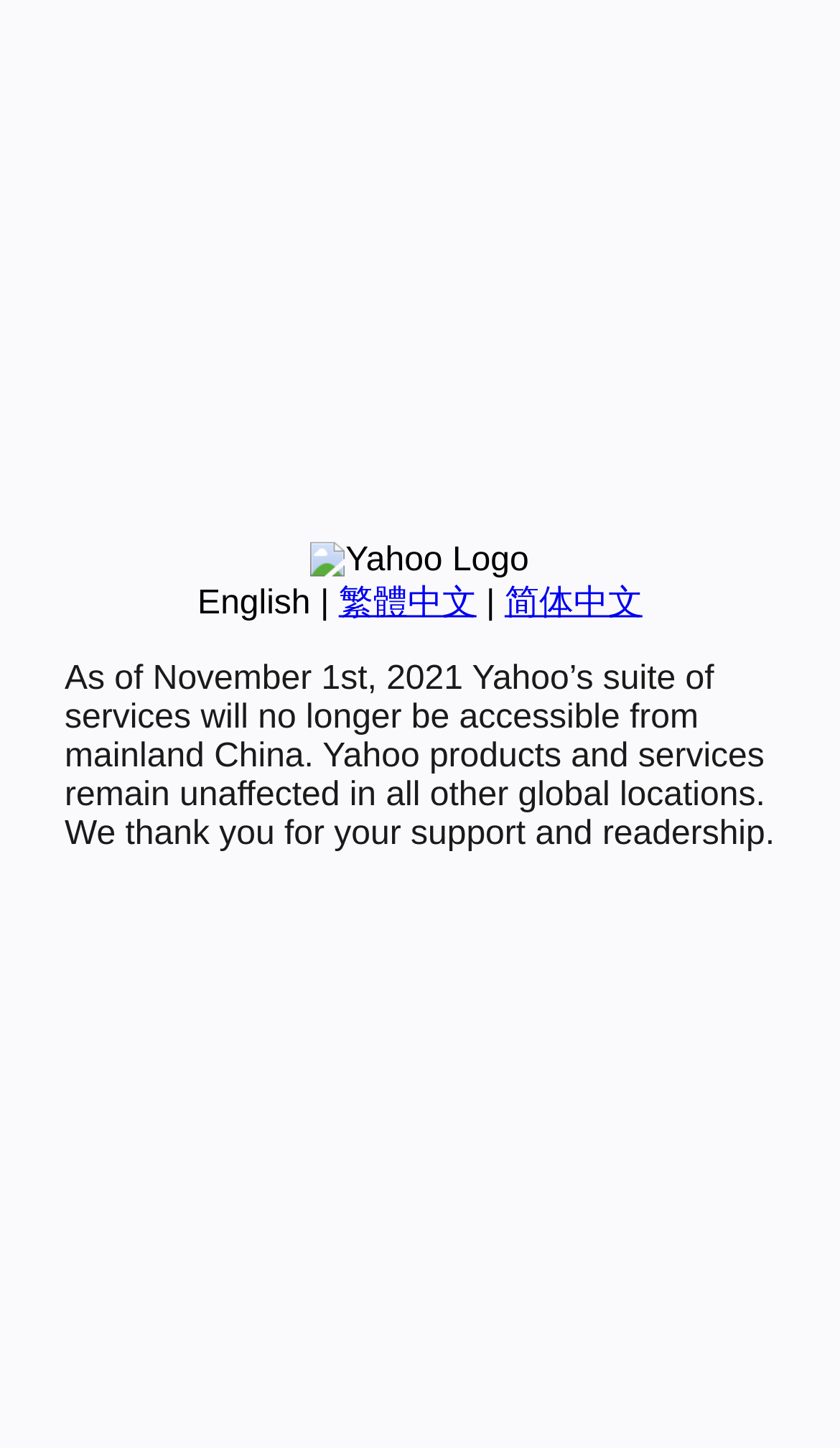Using the given description, provide the bounding box coordinates formatted as (top-left x, top-left y, bottom-right x, bottom-right y), with all values being floating point numbers between 0 and 1. Description: 繁體中文

[0.403, 0.404, 0.567, 0.429]